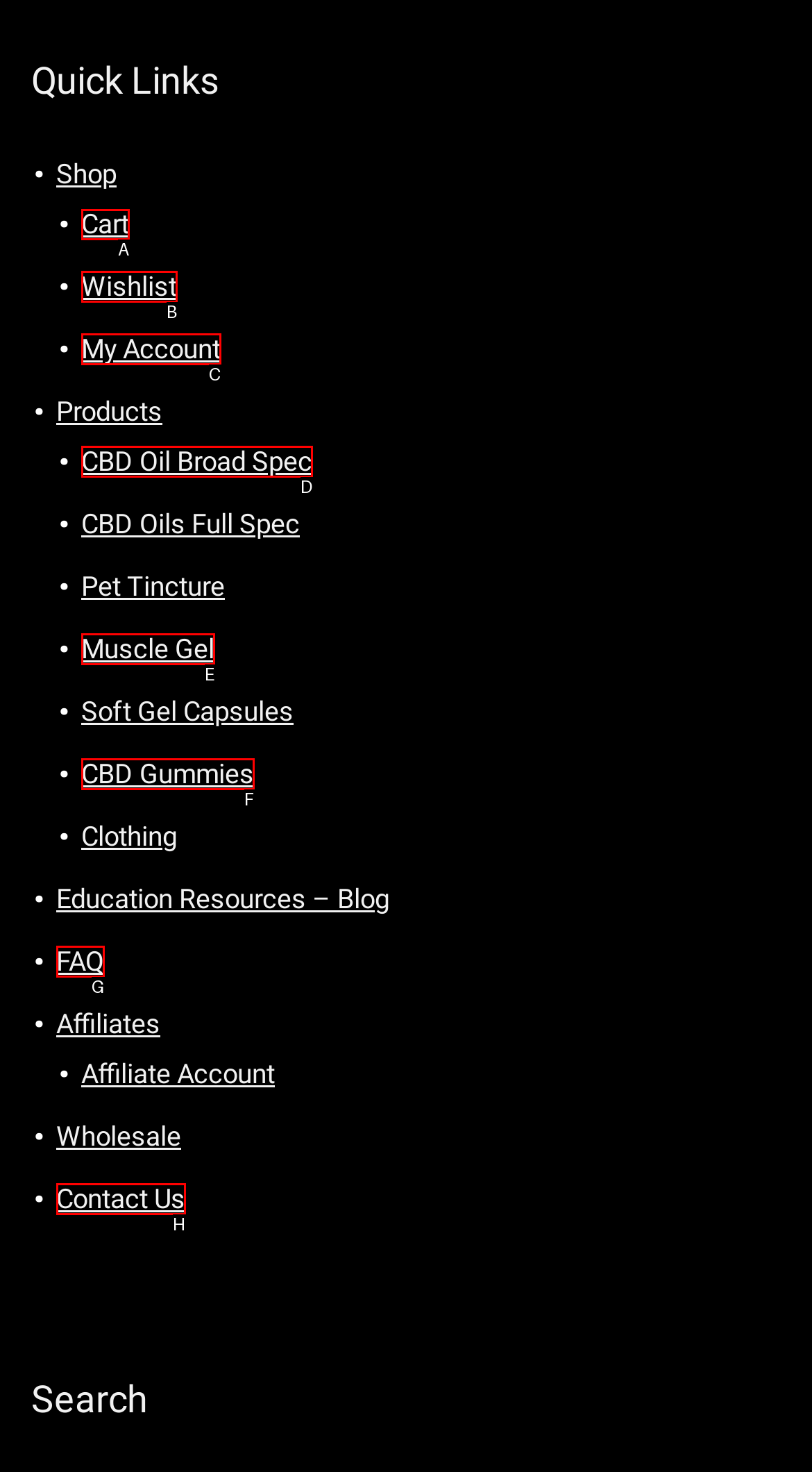Point out the specific HTML element to click to complete this task: Click on 'Home' Reply with the letter of the chosen option.

None